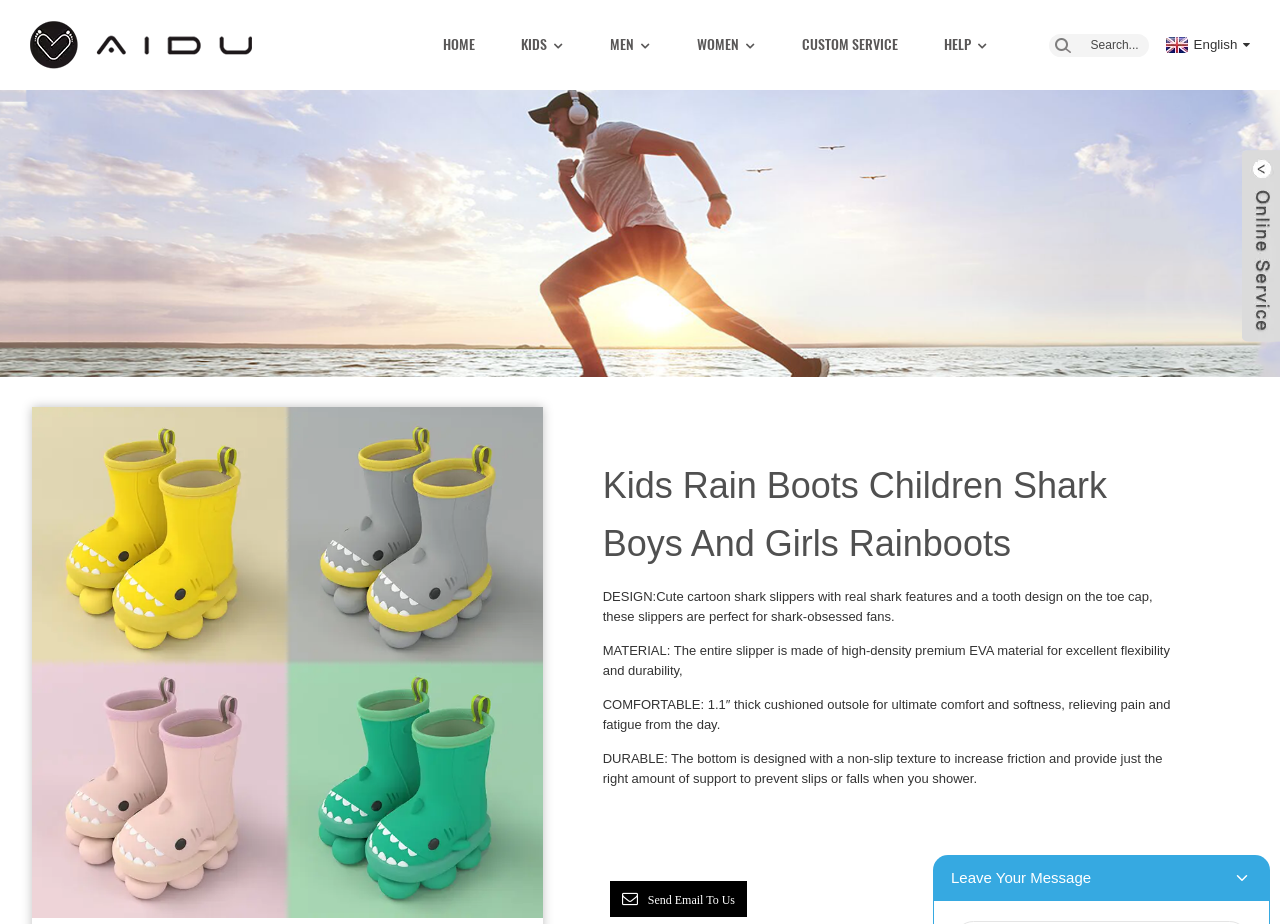Determine the bounding box coordinates of the section I need to click to execute the following instruction: "Select English language". Provide the coordinates as four float numbers between 0 and 1, i.e., [left, top, right, bottom].

[0.907, 0.04, 0.977, 0.056]